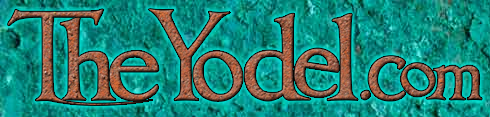Describe the important features and context of the image with as much detail as possible.

The image features a stylized header for "TheYodel.com," displayed prominently against a textured turquoise background. The title is rendered in an artistic, vintage font, with the words "The Yodel" accentuated in brownish-red, capturing attention and evoking a sense of warmth and creativity. Below the title, the web address ".com" is subtly integrated, completing the design and inviting viewers to explore the website further. This visually engaging header reflects a blend of artistic flair and digital accessibility, making it a fitting introduction to the content on the site.